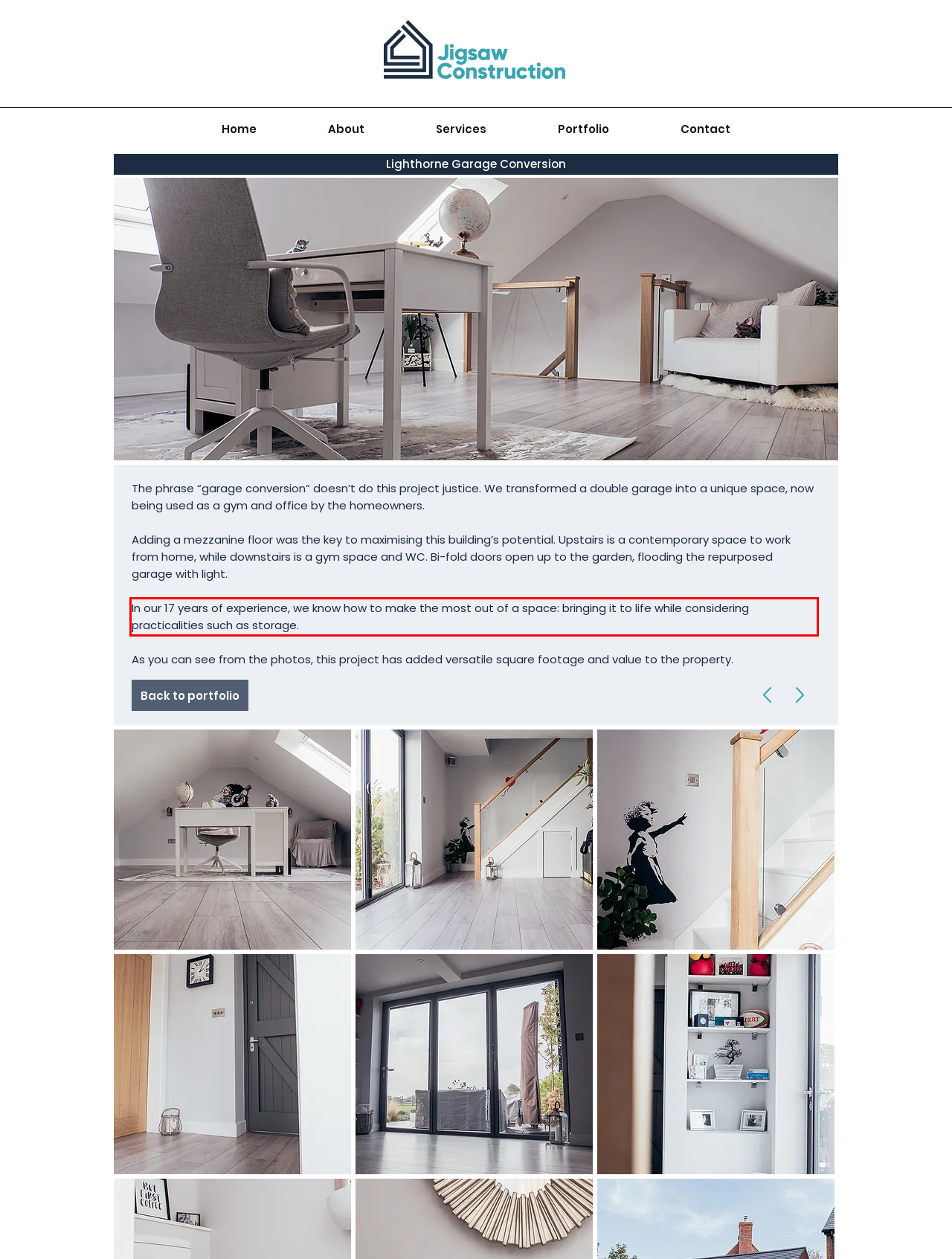In the given screenshot, locate the red bounding box and extract the text content from within it.

In our 17 years of experience, we know how to make the most out of a space: bringing it to life while considering practicalities such as storage.